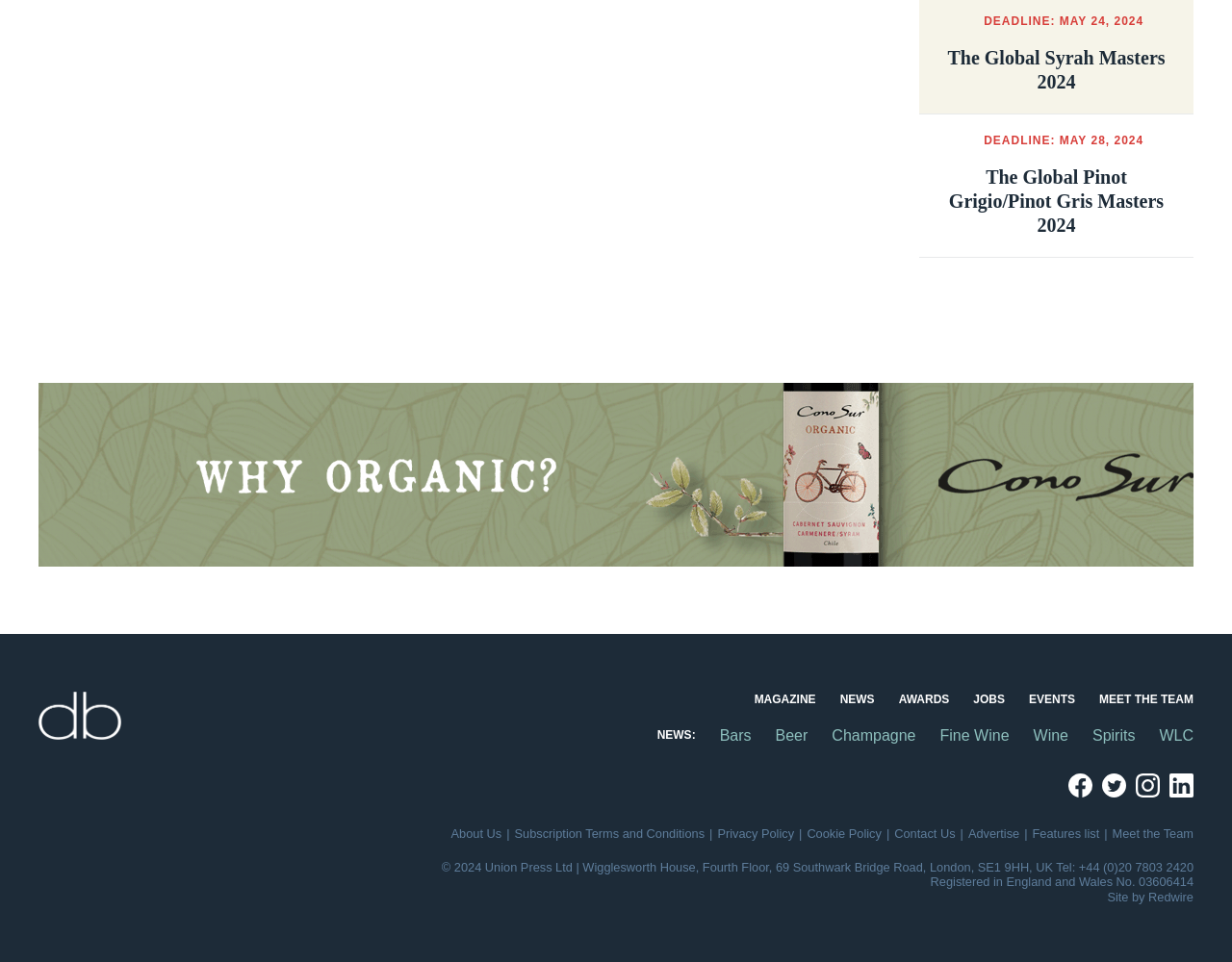Provide your answer in one word or a succinct phrase for the question: 
What is the company name of the publisher of the magazine?

Union Press Ltd